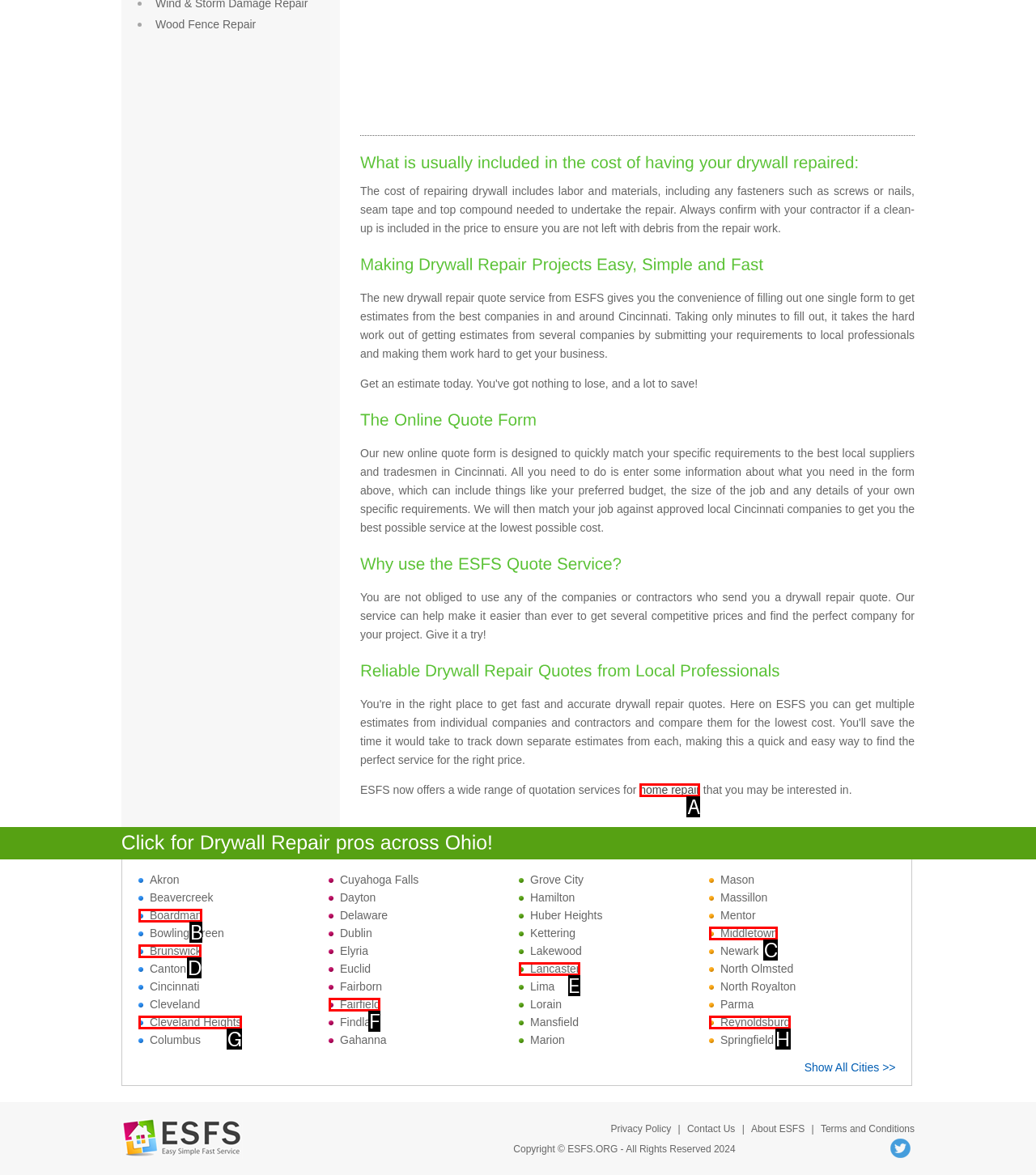Identify the option that corresponds to: Cleveland Heights
Respond with the corresponding letter from the choices provided.

G